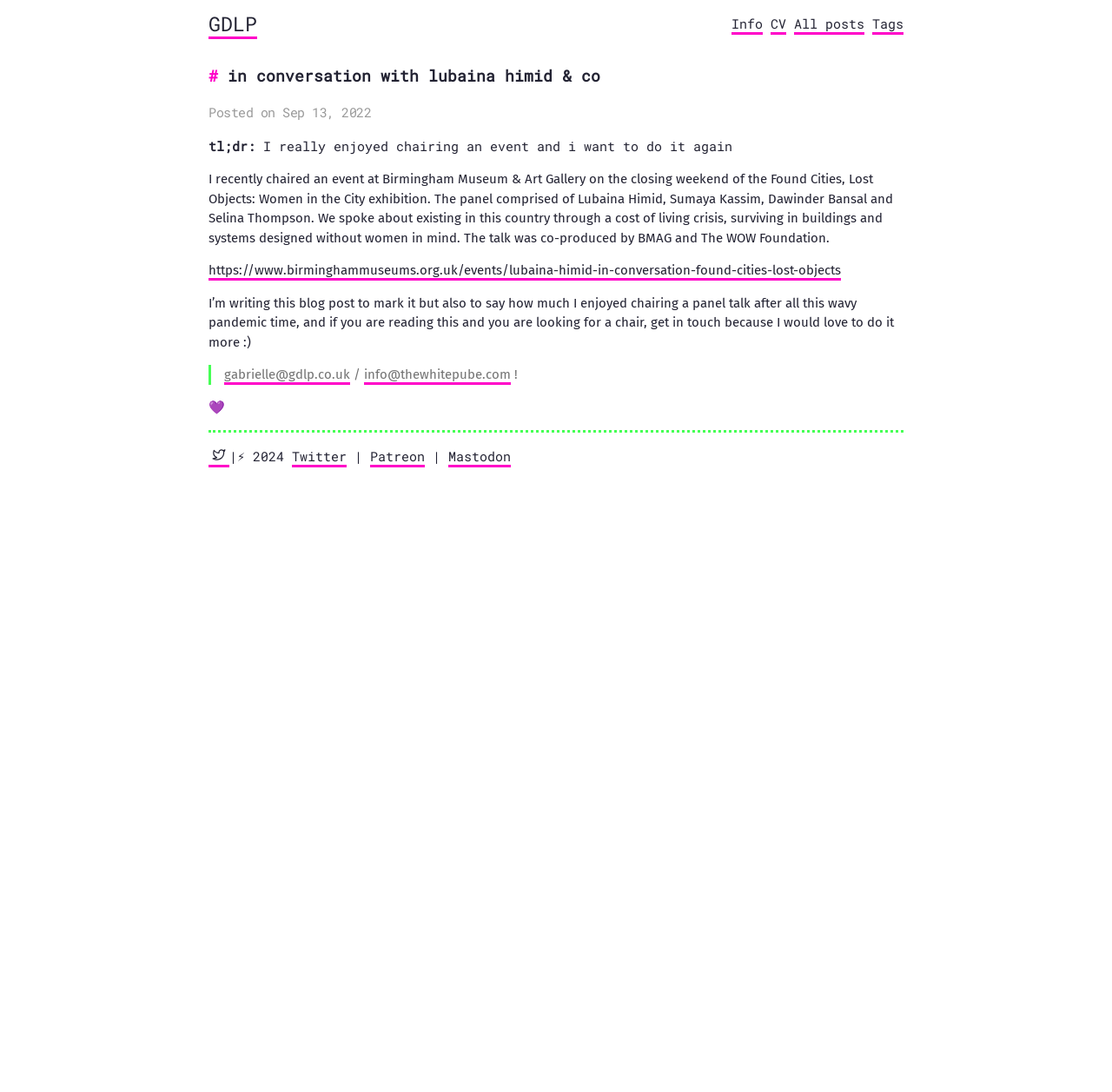Provide the bounding box coordinates of the area you need to click to execute the following instruction: "Read the description of Palua".

None